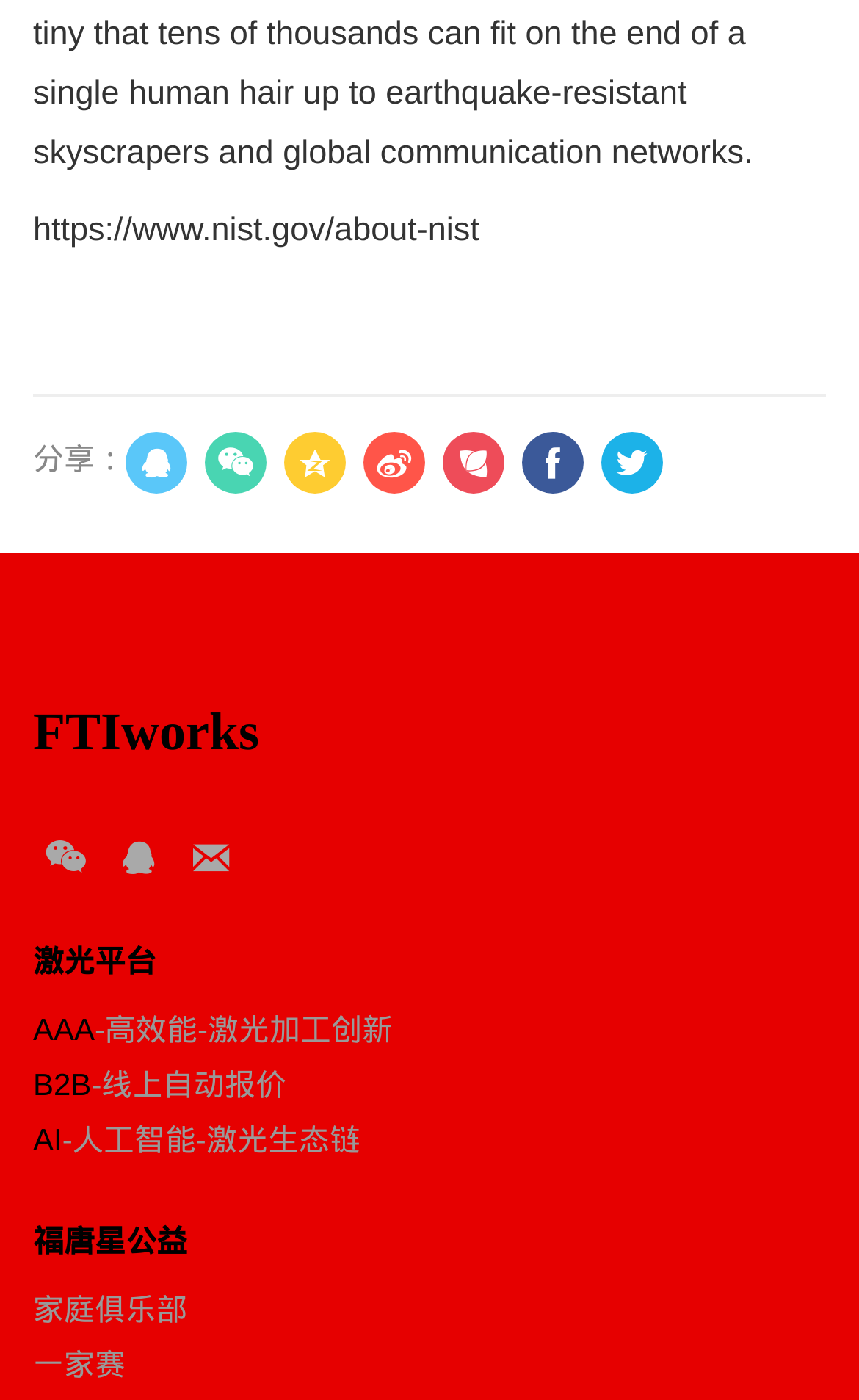Please identify the bounding box coordinates of the clickable area that will allow you to execute the instruction: "visit about NIST page".

[0.038, 0.151, 0.558, 0.177]